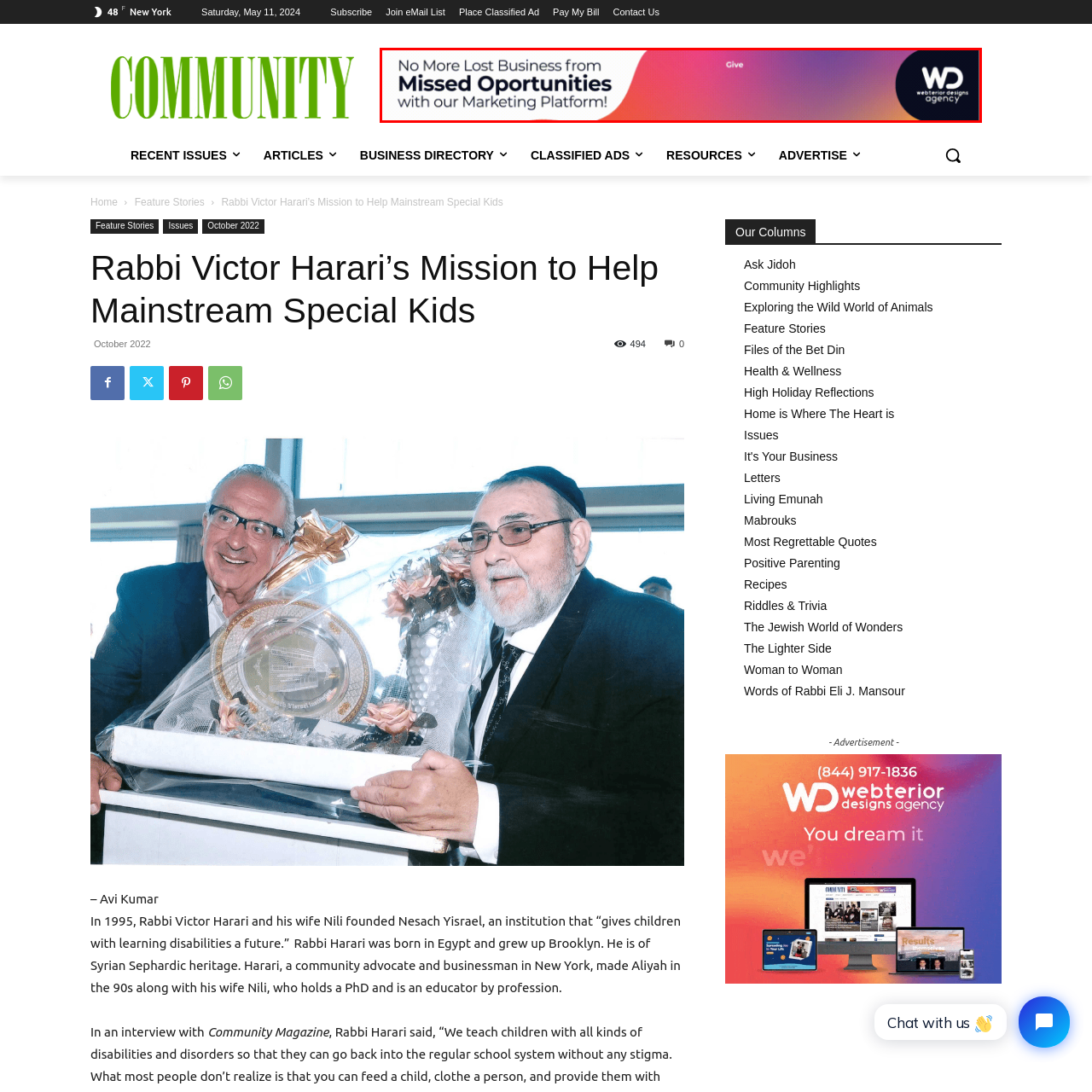Look at the image enclosed within the red outline and answer the question with a single word or phrase:
What is the color gradient of the background?

Orange to purple